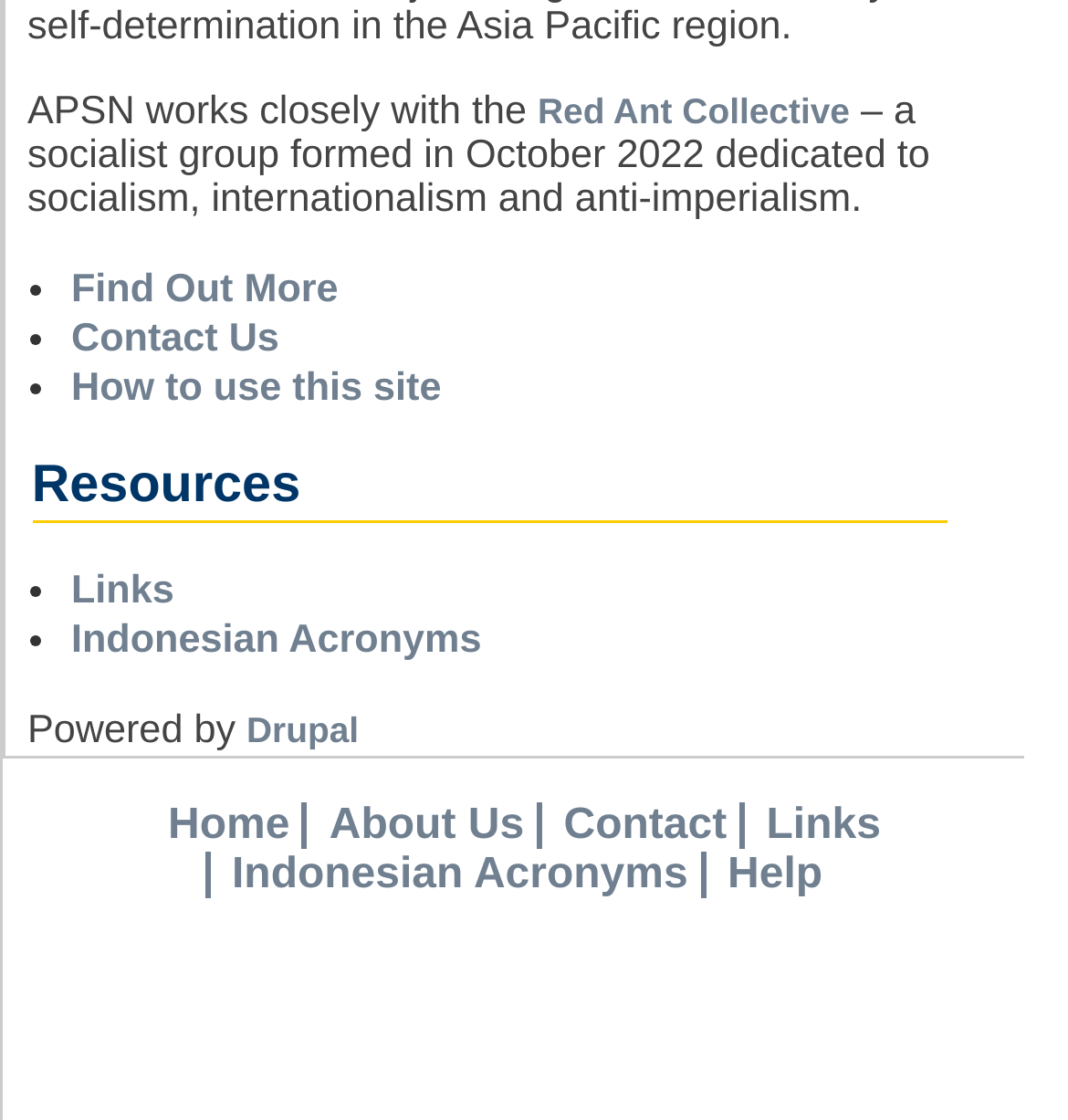Locate the bounding box coordinates of the segment that needs to be clicked to meet this instruction: "View links".

[0.067, 0.51, 0.163, 0.549]